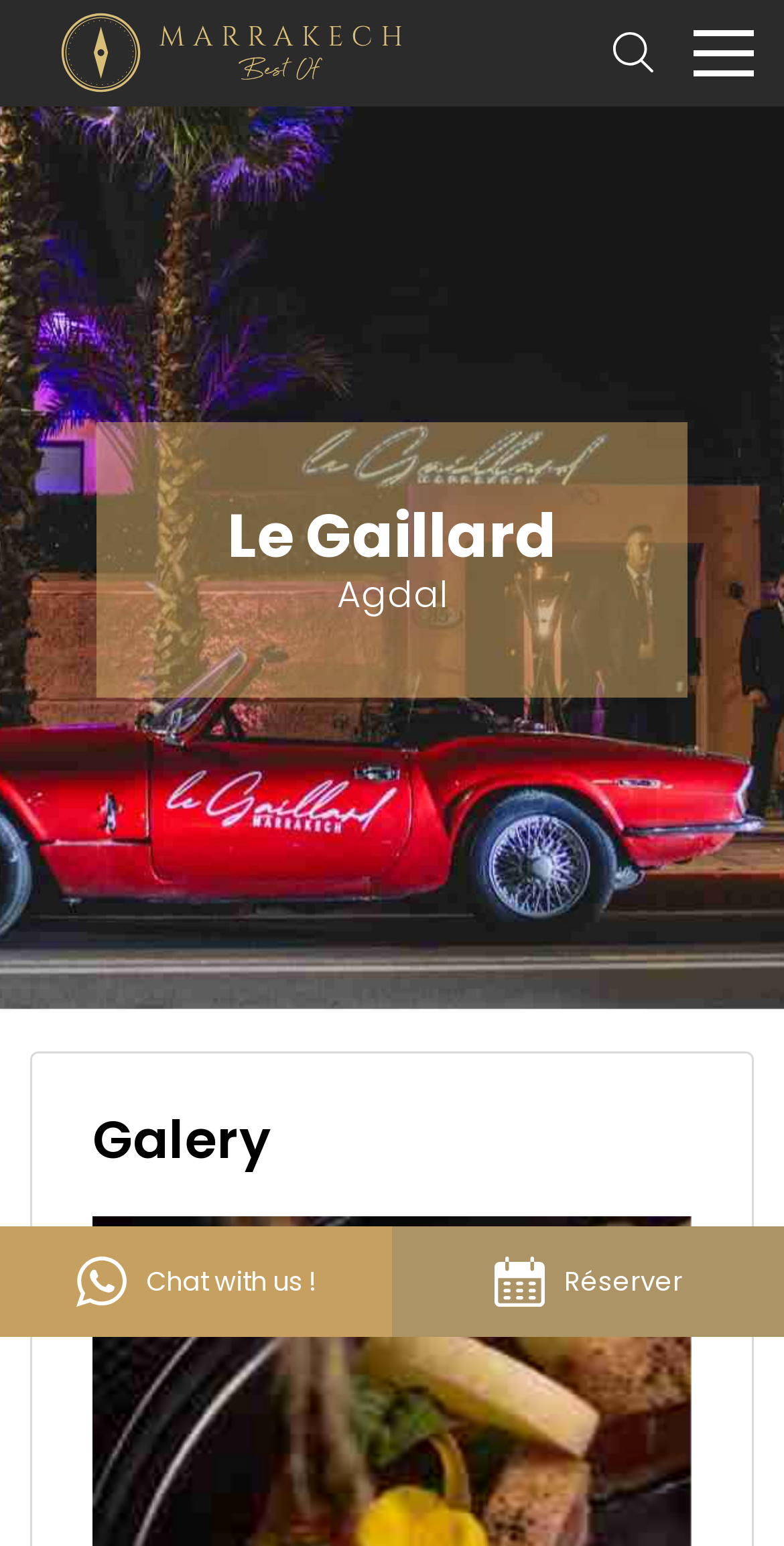Answer the question below using just one word or a short phrase: 
What is the name of the lounge restaurant?

Le Gaillard